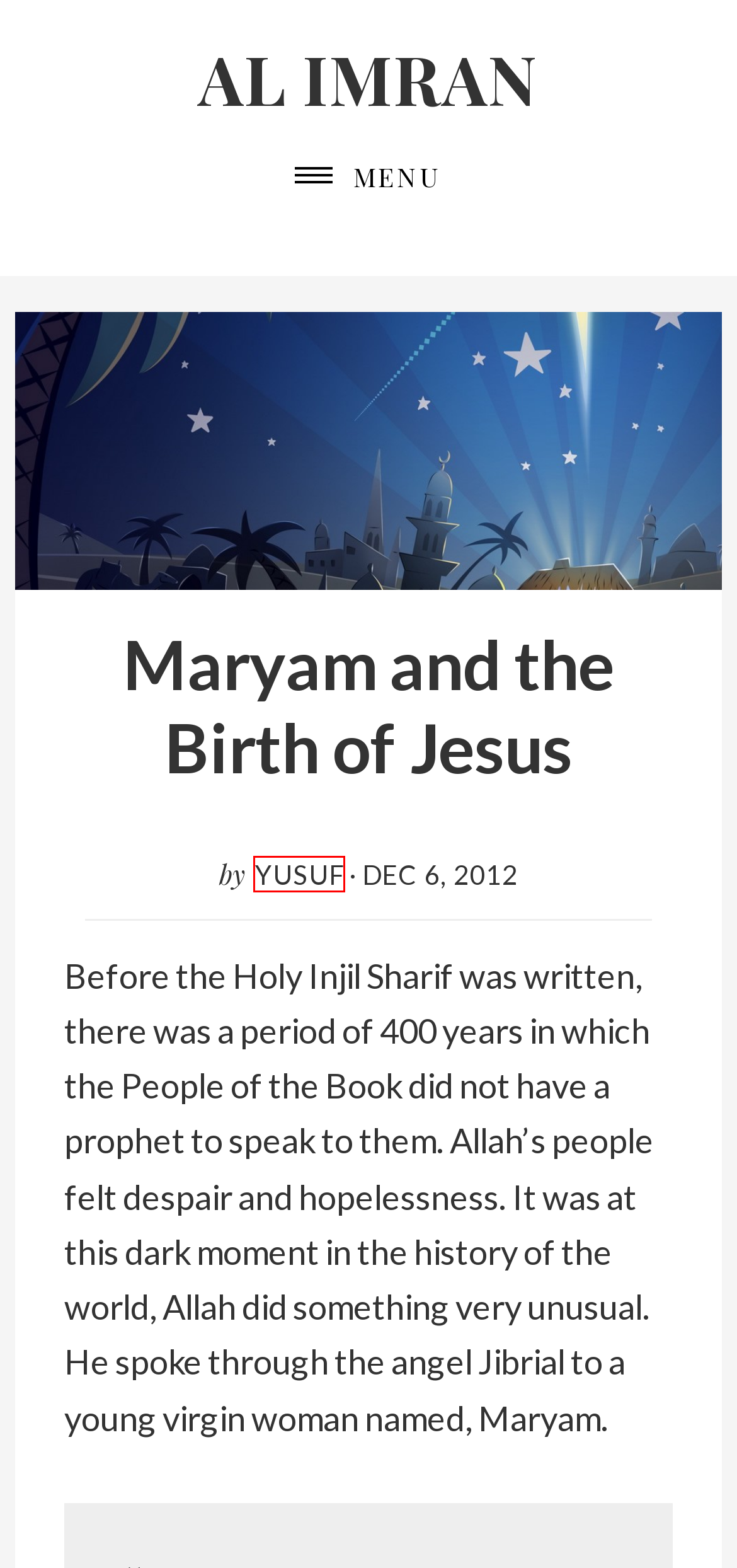You are provided with a screenshot of a webpage that has a red bounding box highlighting a UI element. Choose the most accurate webpage description that matches the new webpage after clicking the highlighted element. Here are your choices:
A. Jesus in the Quran
B. Maryam
C. Log In ‹ Al Imran — WordPress
D. Spirit
E. Yusuf
F. Kalim
G. Isa’s birth
H. part 2

E